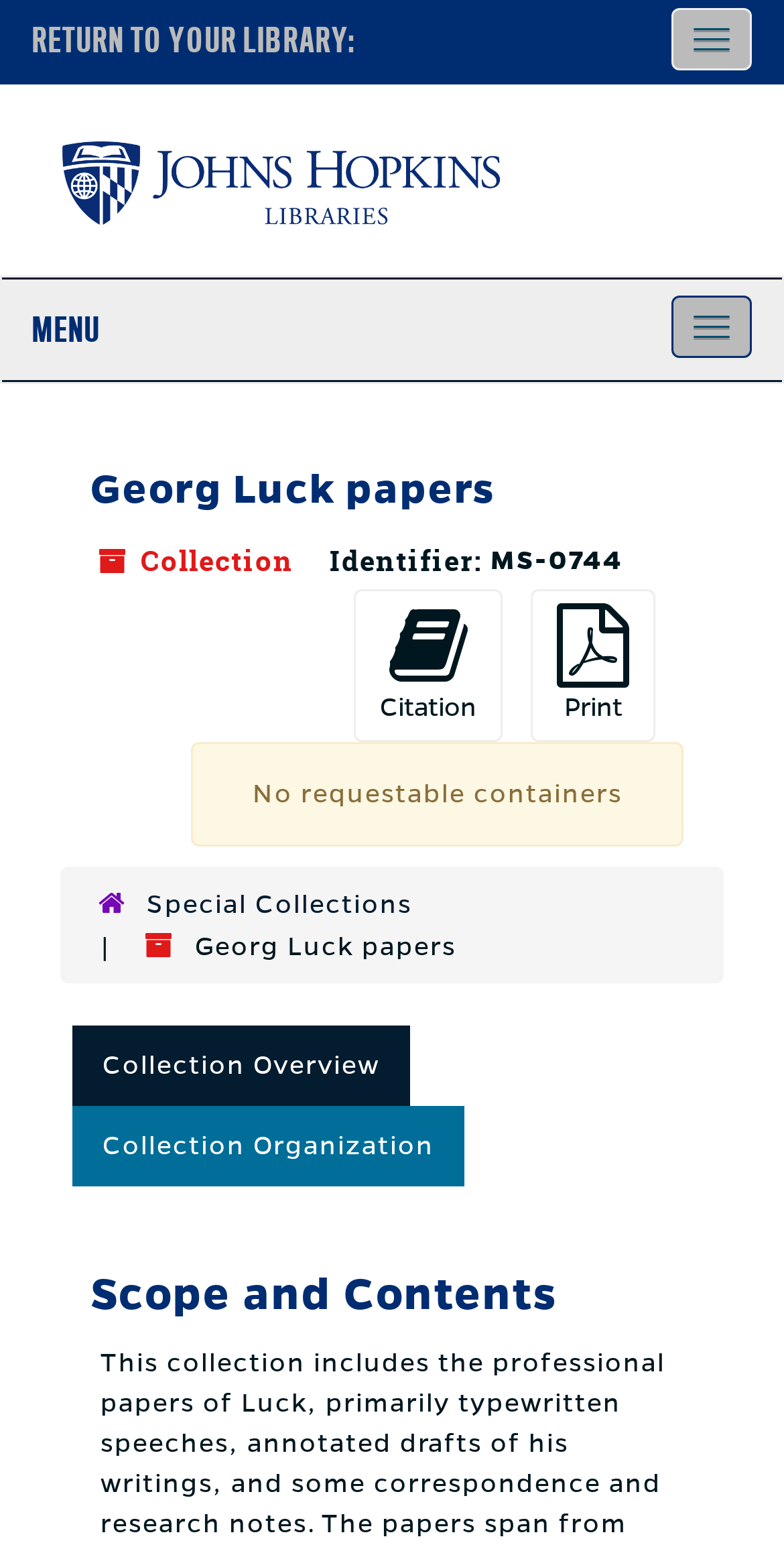What are the page actions available?
Offer a detailed and exhaustive answer to the question.

I found the answer by looking at the generic element with the text 'Page Actions' and its child button elements with the icons '' and '', which correspond to Citation and Print actions respectively.